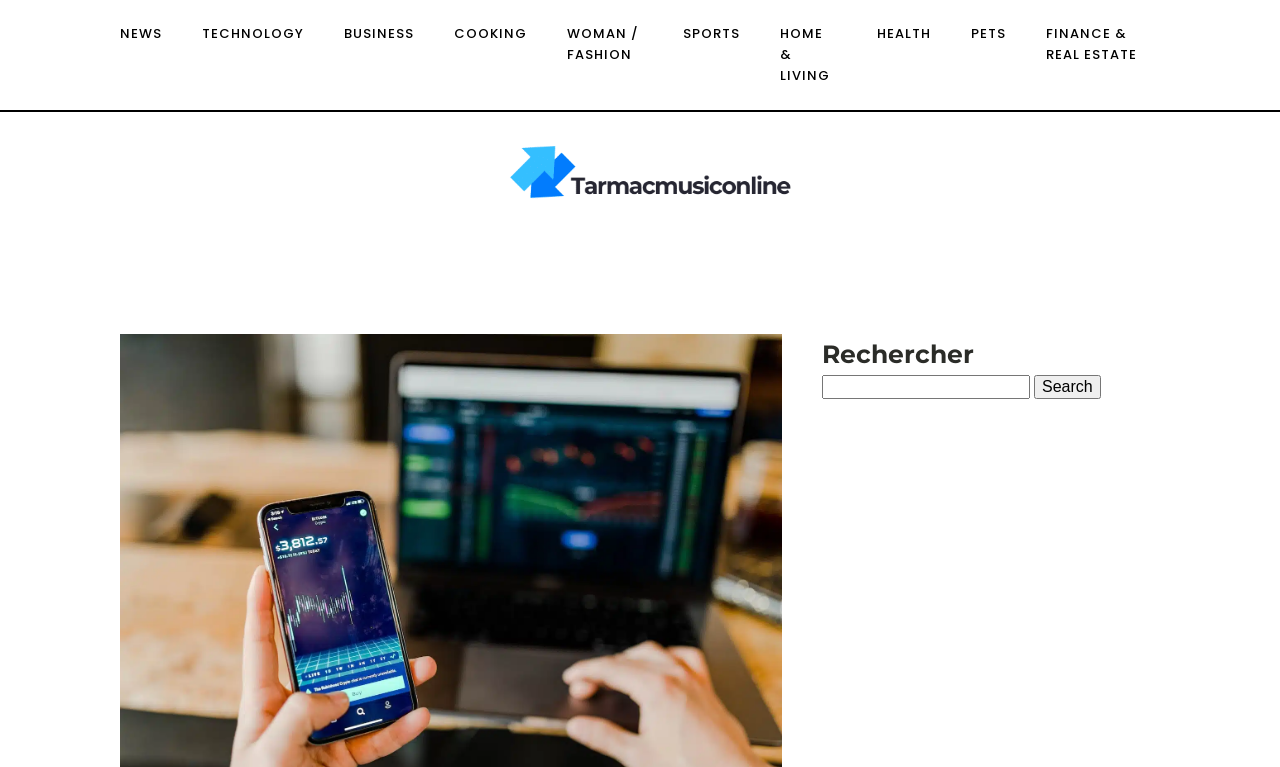Locate the coordinates of the bounding box for the clickable region that fulfills this instruction: "Click on NEWS".

[0.078, 0.0, 0.142, 0.09]